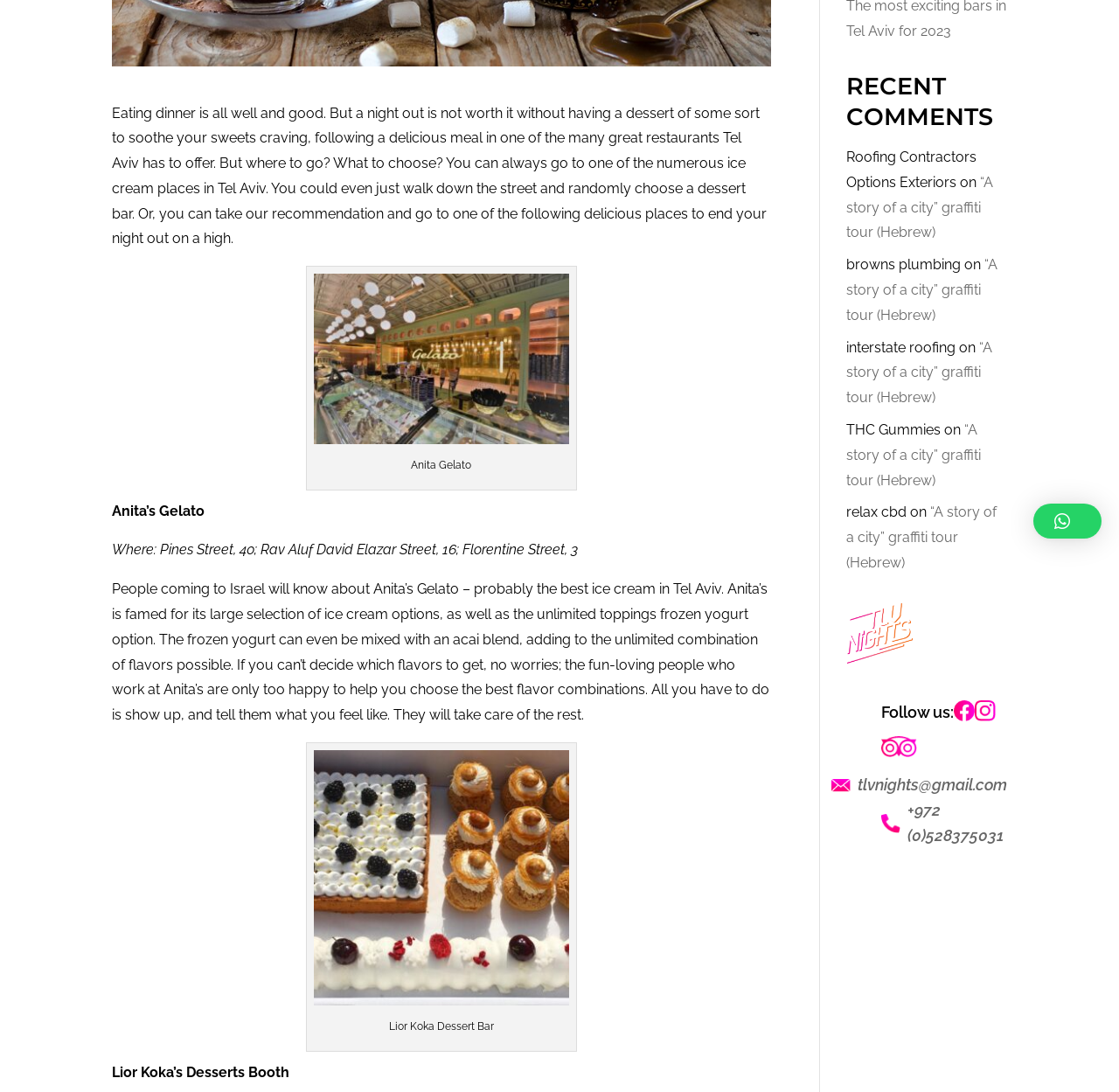From the webpage screenshot, predict the bounding box of the UI element that matches this description: "alt="TLV Nights Logo"".

[0.756, 0.588, 0.815, 0.603]